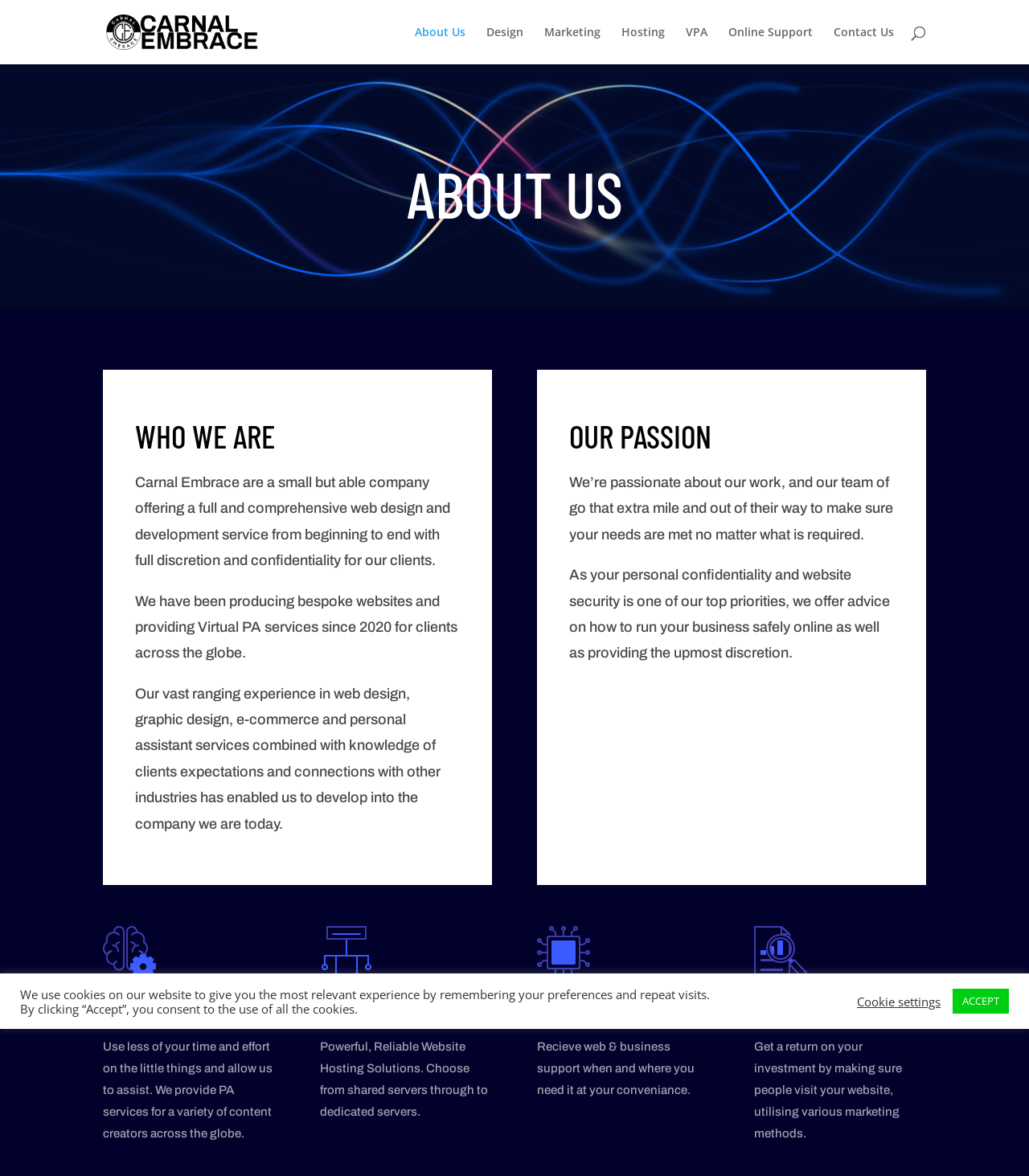Locate the bounding box coordinates of the region to be clicked to comply with the following instruction: "Learn more about Design". The coordinates must be four float numbers between 0 and 1, in the form [left, top, right, bottom].

[0.473, 0.023, 0.509, 0.055]